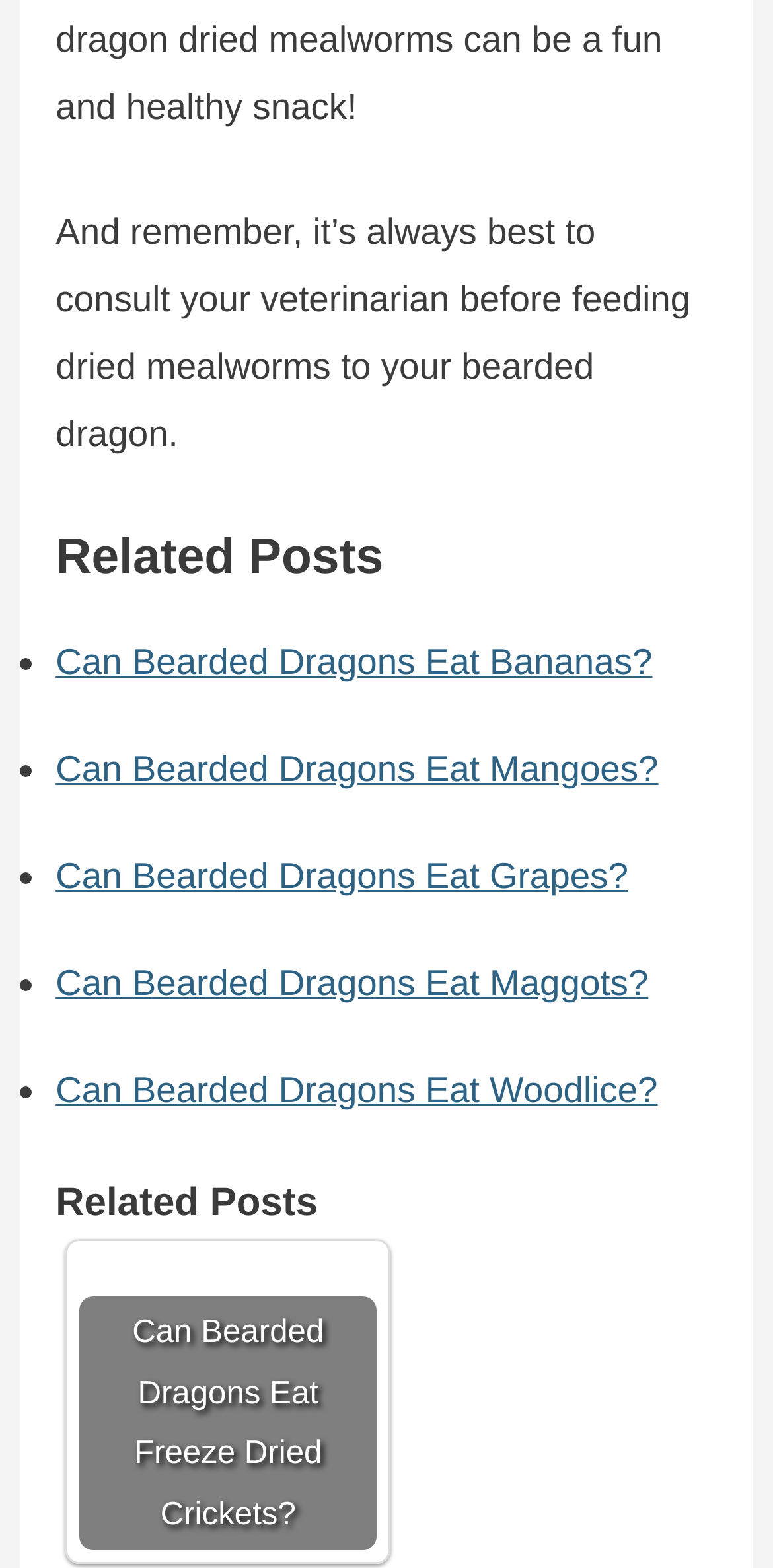Please give a concise answer to this question using a single word or phrase: 
What is the title of the section that lists related posts?

Related Posts